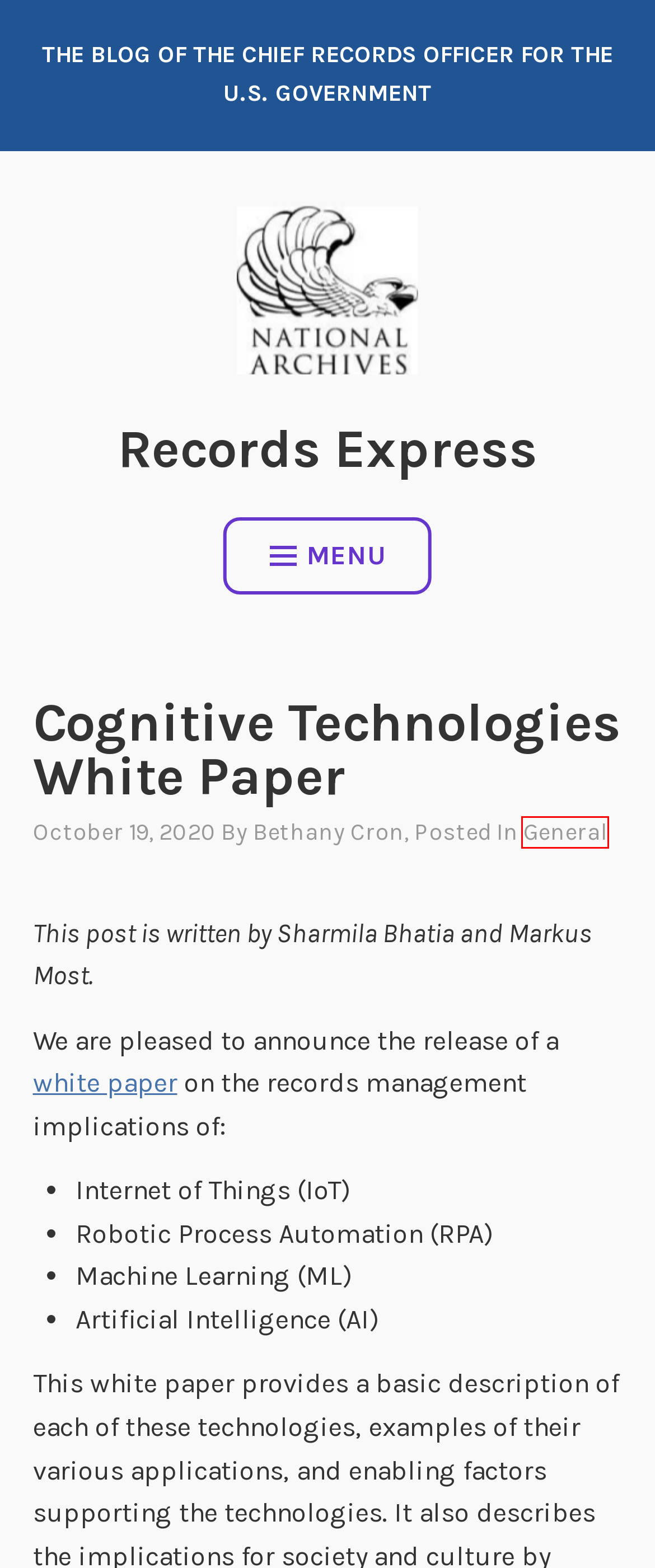Observe the provided screenshot of a webpage with a red bounding box around a specific UI element. Choose the webpage description that best fits the new webpage after you click on the highlighted element. These are your options:
A. program – Records Express
B. Records Express – The Blog of the Chief Records Officer for the U.S. Government
C. Bethany Cron – Records Express
D. General – Records Express
E. GSA – Records Express
F. Self-assessment – Records Express
G. draft – Records Express
H. training – Records Express

D